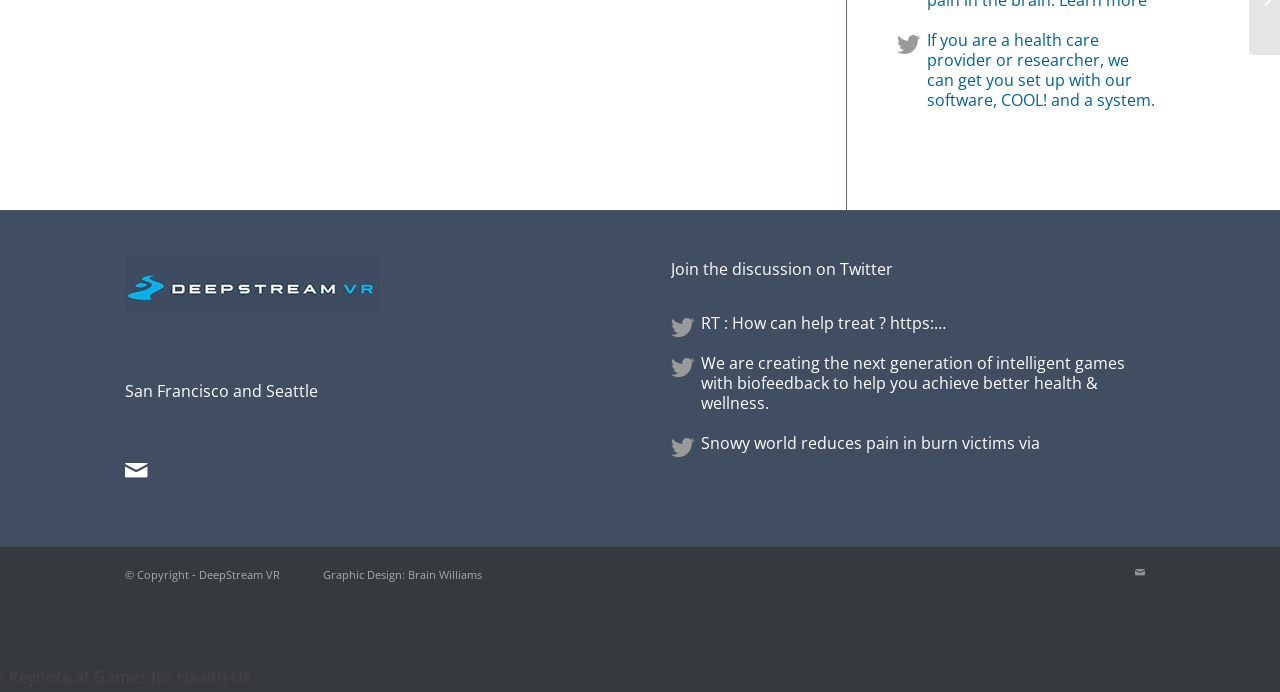Based on the provided description, "Mail", find the bounding box of the corresponding UI element in the screenshot.

[0.879, 0.805, 0.902, 0.848]